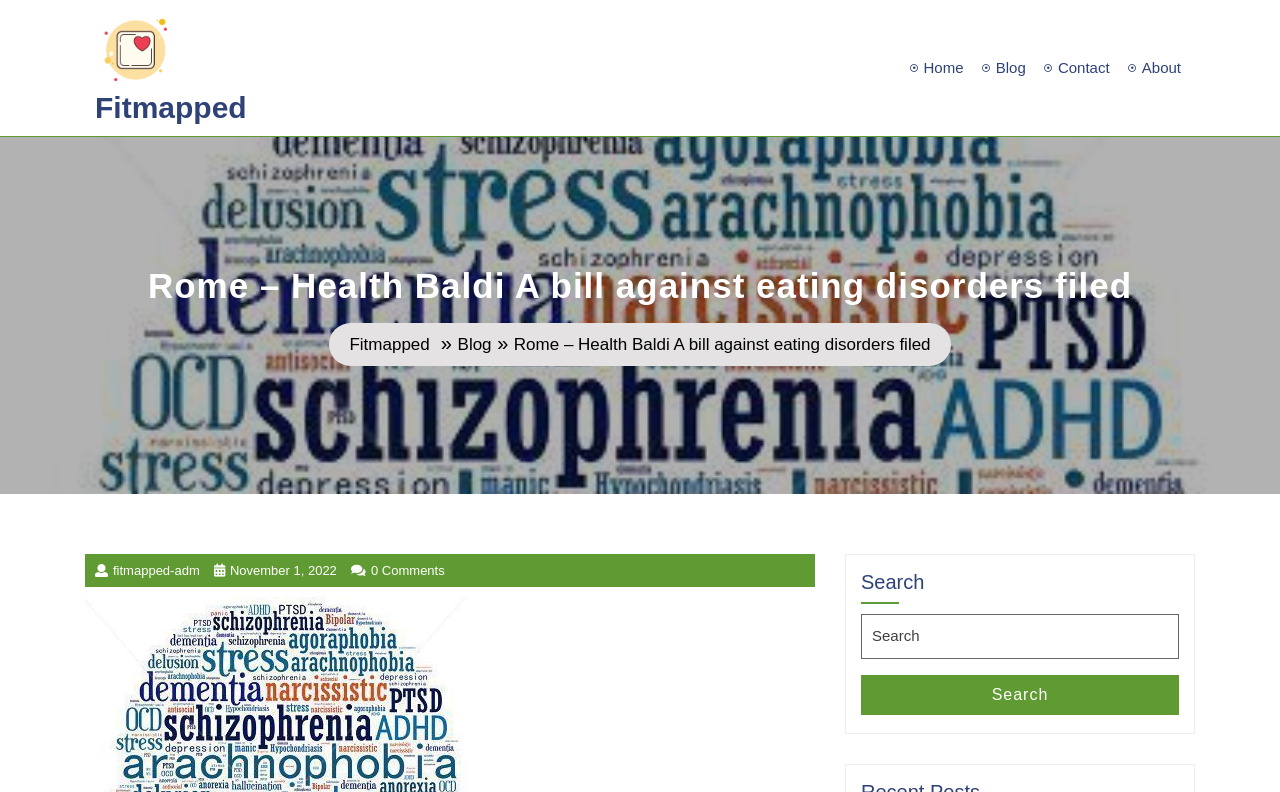Locate the bounding box coordinates of the area to click to fulfill this instruction: "read blog". The bounding box should be presented as four float numbers between 0 and 1, in the order [left, top, right, bottom].

[0.767, 0.057, 0.812, 0.115]